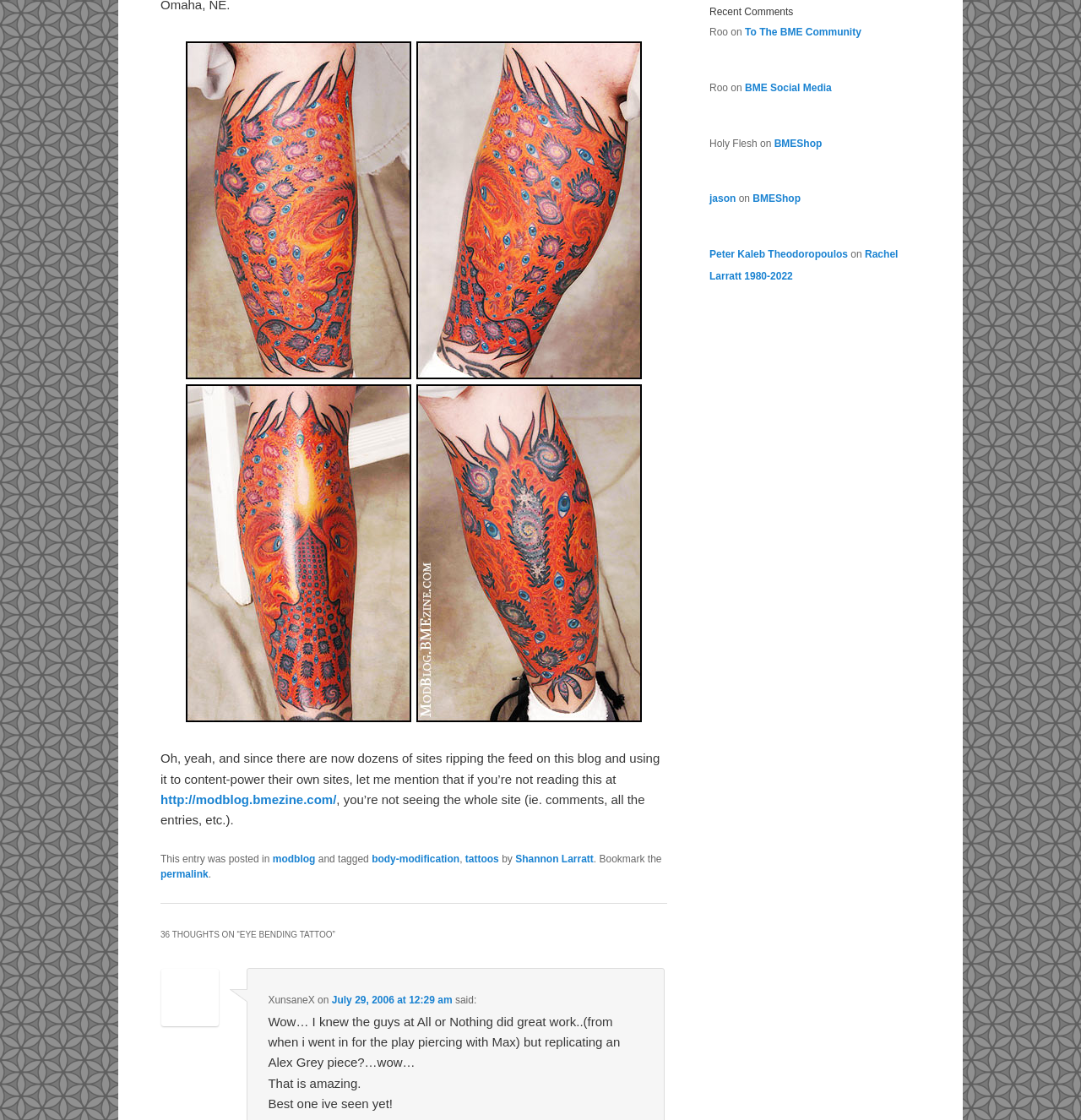Using the provided element description: "To The BME Community", identify the bounding box coordinates. The coordinates should be four floats between 0 and 1 in the order [left, top, right, bottom].

[0.689, 0.023, 0.797, 0.034]